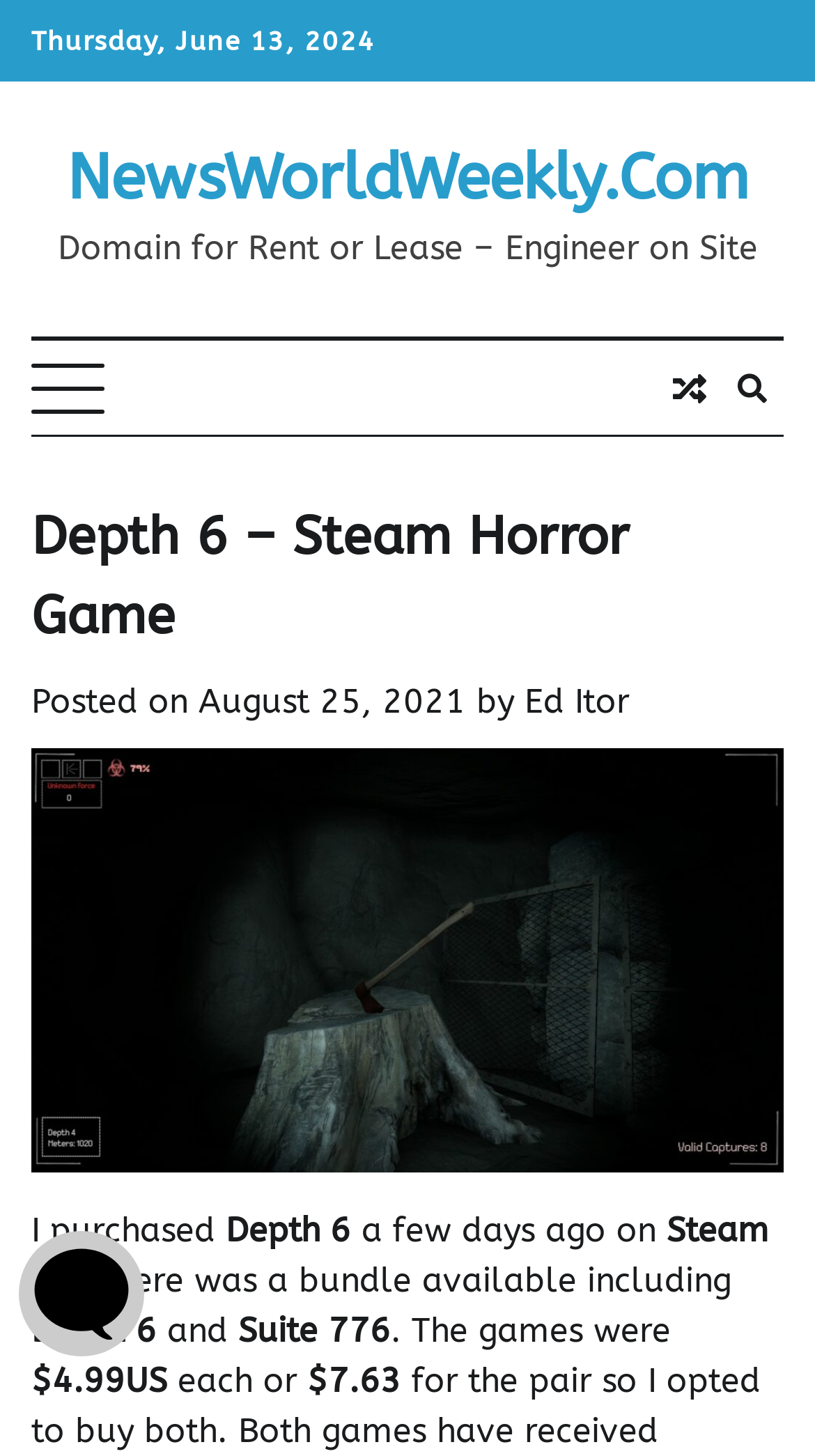Mark the bounding box of the element that matches the following description: "Ed Itor".

[0.644, 0.468, 0.772, 0.495]